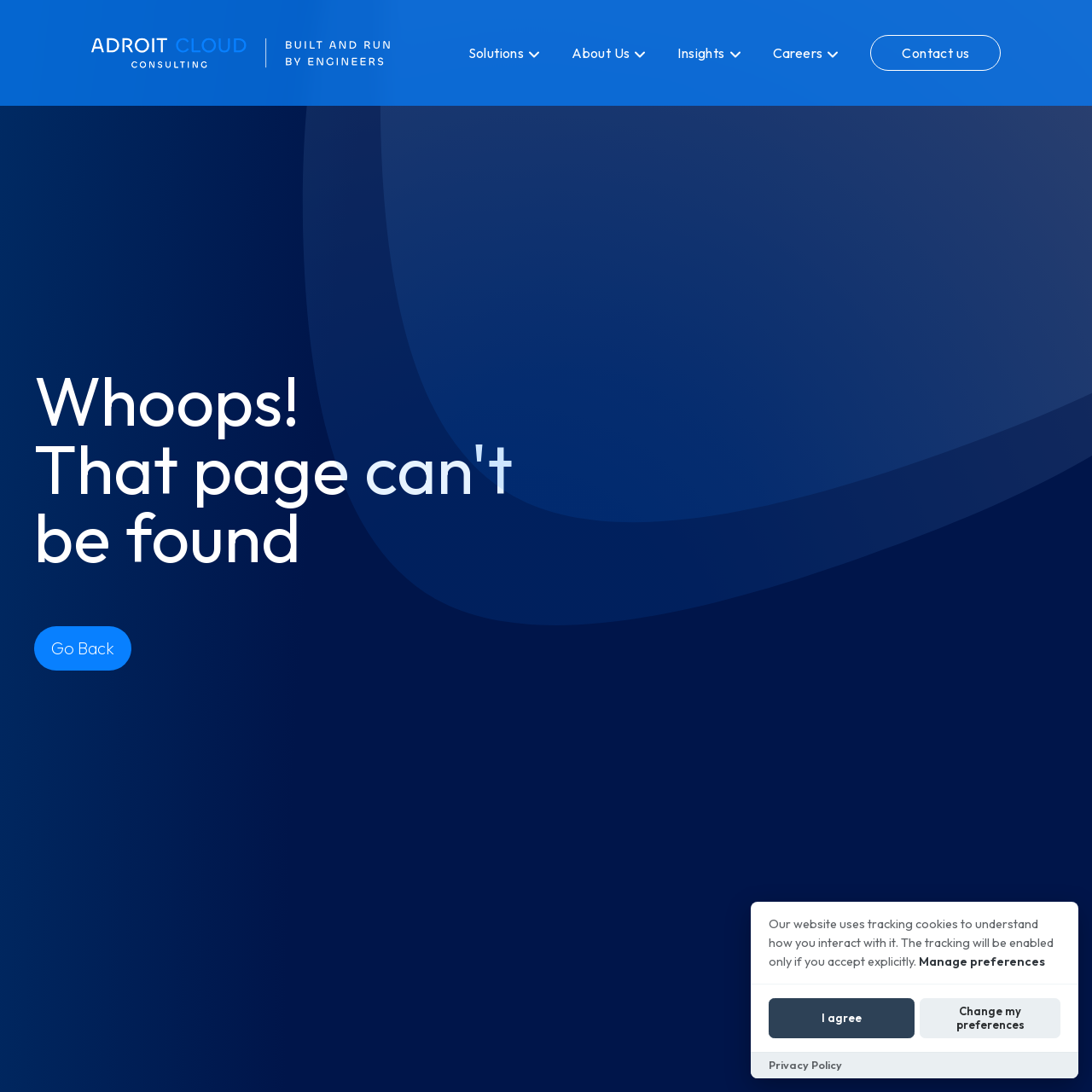Pinpoint the bounding box coordinates of the area that must be clicked to complete this instruction: "Contact us".

[0.797, 0.032, 0.917, 0.065]